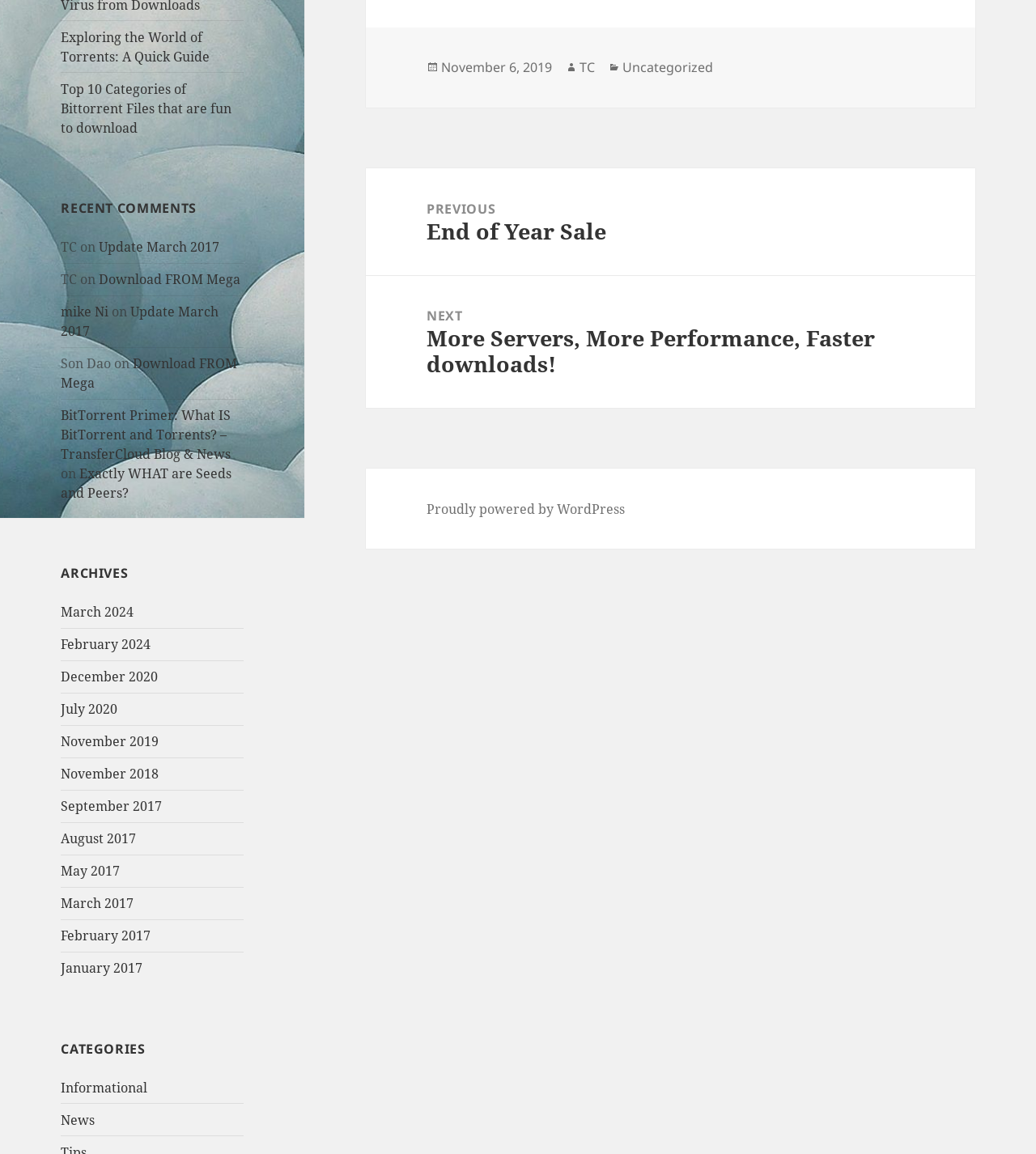From the webpage screenshot, identify the region described by Update March 2017. Provide the bounding box coordinates as (top-left x, top-left y, bottom-right x, bottom-right y), with each value being a floating point number between 0 and 1.

[0.096, 0.206, 0.212, 0.222]